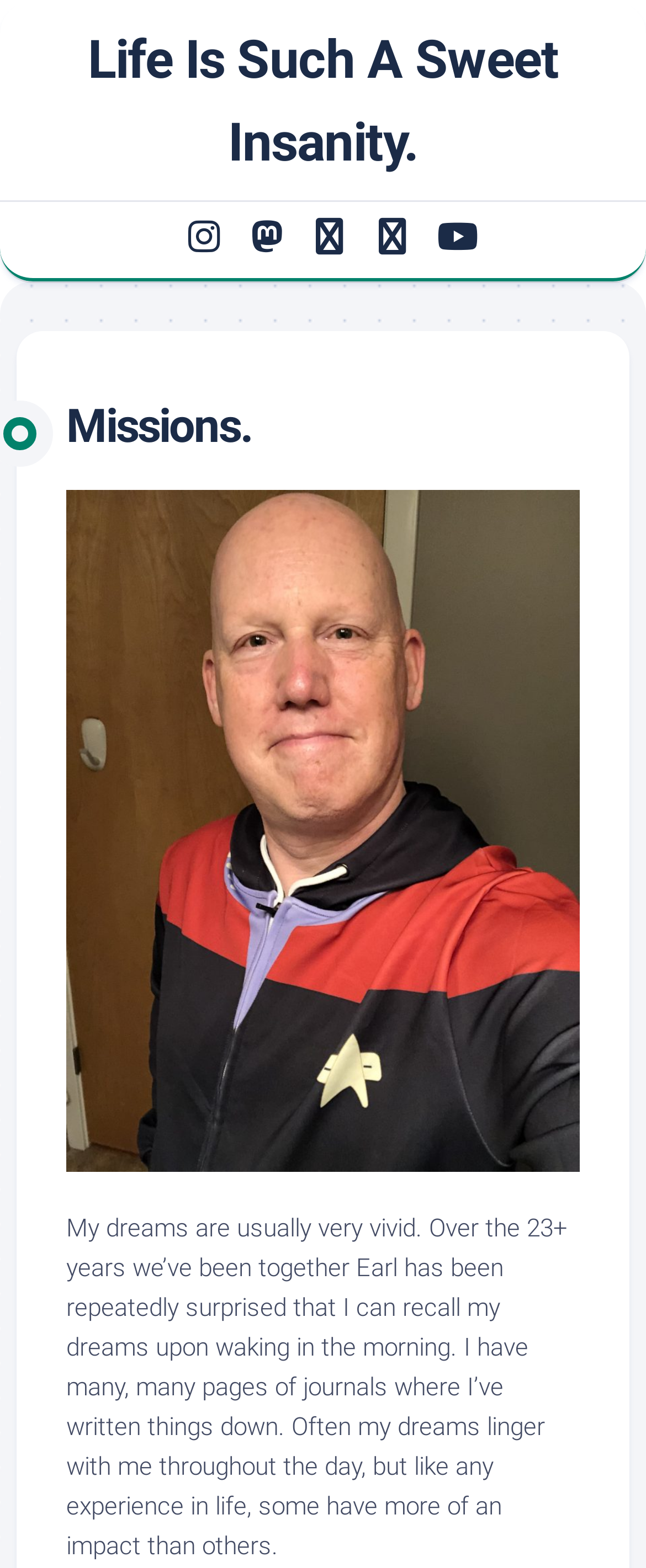Locate the bounding box of the UI element based on this description: "title="YouTube"". Provide four float numbers between 0 and 1 as [left, top, right, bottom].

[0.677, 0.139, 0.733, 0.163]